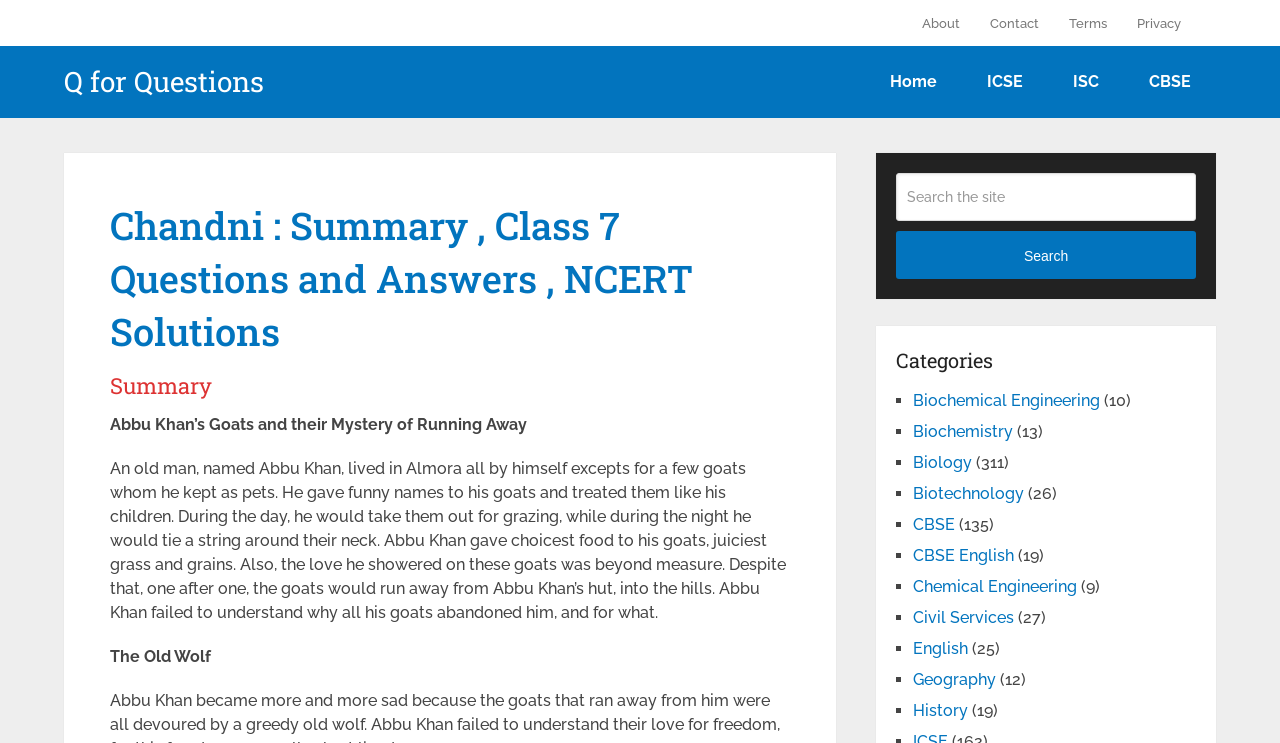What is the name of the second category listed?
Provide a comprehensive and detailed answer to the question.

The categories are listed in a bulleted format on the webpage. The first category is Biochemical Engineering, and the second category is Biochemistry, which is indicated by the link 'Biochemistry'.